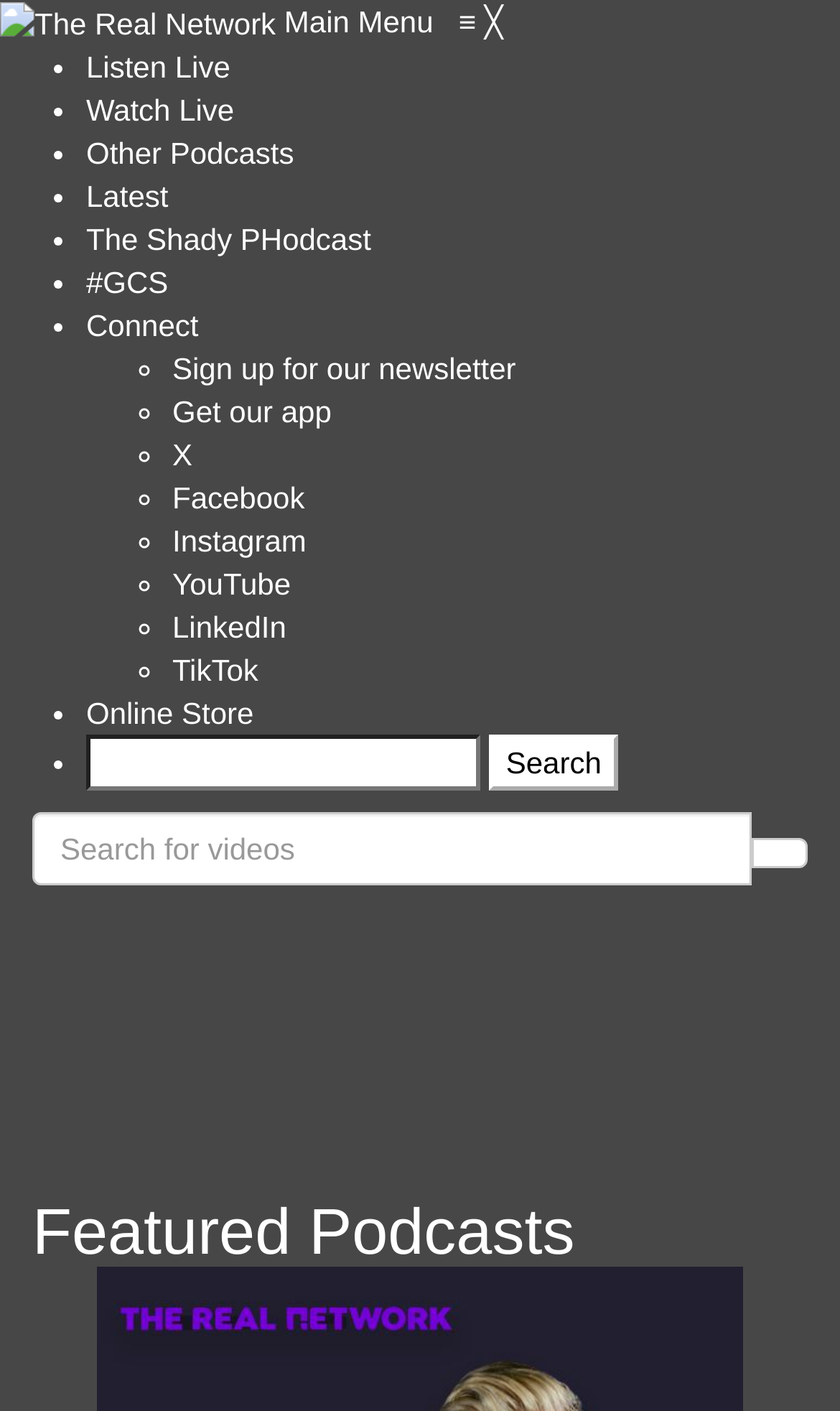Could you determine the bounding box coordinates of the clickable element to complete the instruction: "Enter text in the search box"? Provide the coordinates as four float numbers between 0 and 1, i.e., [left, top, right, bottom].

[0.103, 0.521, 0.572, 0.561]